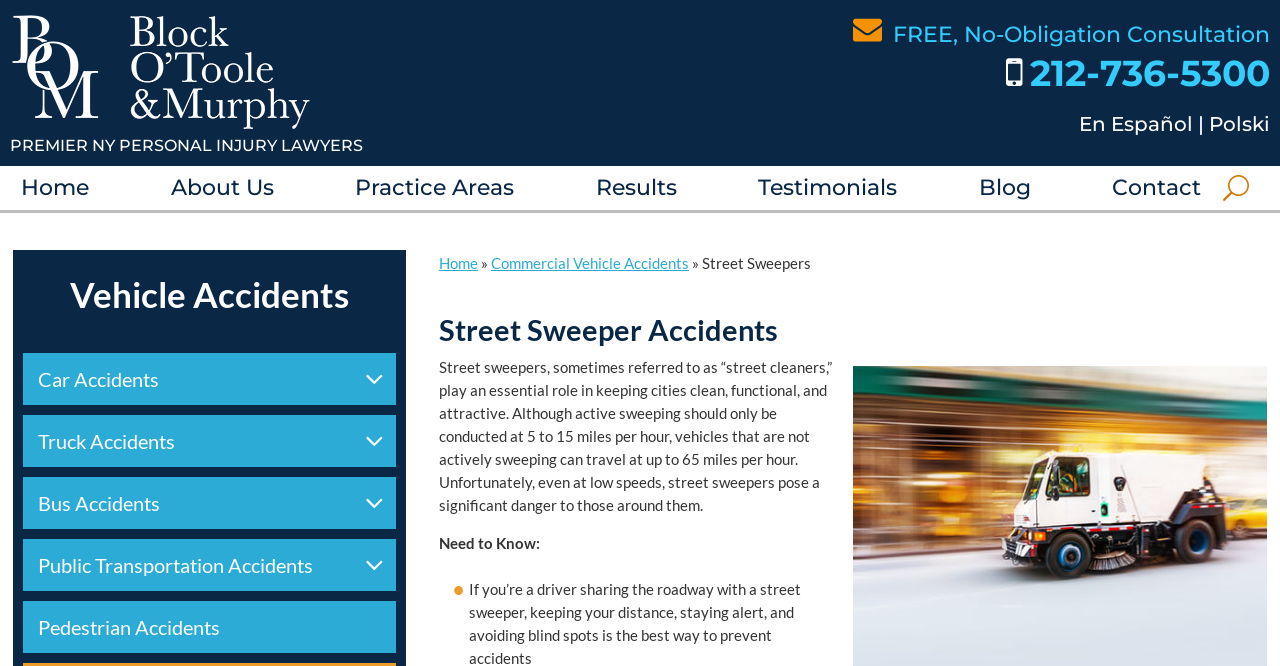Please identify the bounding box coordinates of the clickable region that I should interact with to perform the following instruction: "Read the publication details". The coordinates should be expressed as four float numbers between 0 and 1, i.e., [left, top, right, bottom].

None